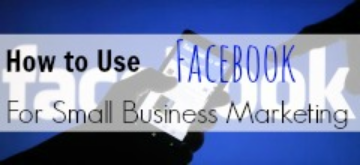List and describe all the prominent features within the image.

The image prominently features the text "How to Use FACEBOOK For Small Business Marketing," designed to grab the viewer's attention with a bold font. The backdrop showcases a dark blue color with the recognizable Facebook logo subtly blended into the background, reinforcing the social media theme. A hand is depicted reaching for a smartphone, symbolizing the active engagement and potential of digital marketing strategies available to small businesses on Facebook. This visual effectively communicates the focus on leveraging social media for business growth and outreach.